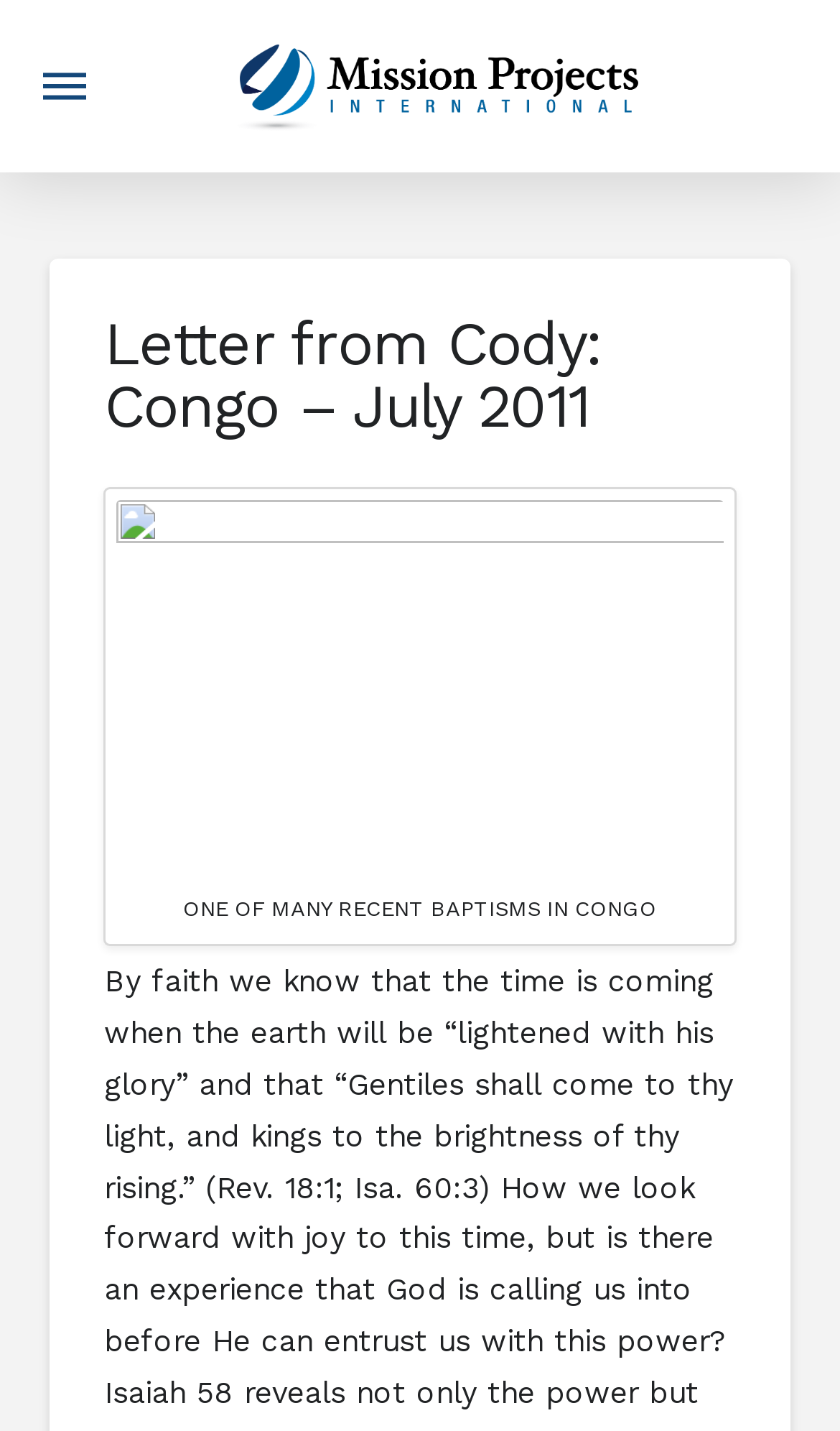What is the event described in the image caption?
Using the information from the image, answer the question thoroughly.

The image caption 'ONE OF MANY RECENT BAPTISMS IN CONGO' suggests that the event described in the image is a baptism.